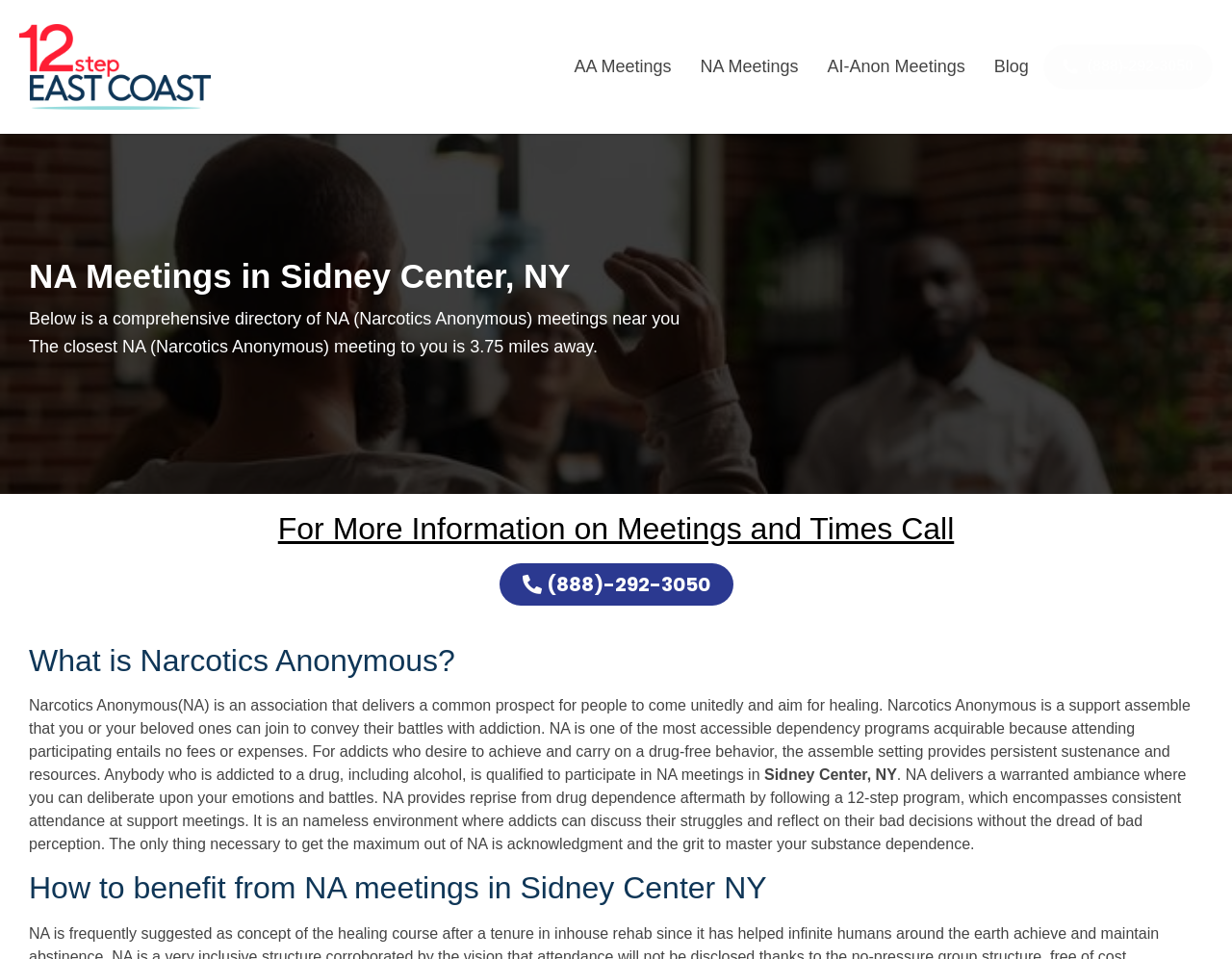Please find the bounding box coordinates (top-left x, top-left y, bottom-right x, bottom-right y) in the screenshot for the UI element described as follows: (888)-292-3050

[0.405, 0.587, 0.595, 0.631]